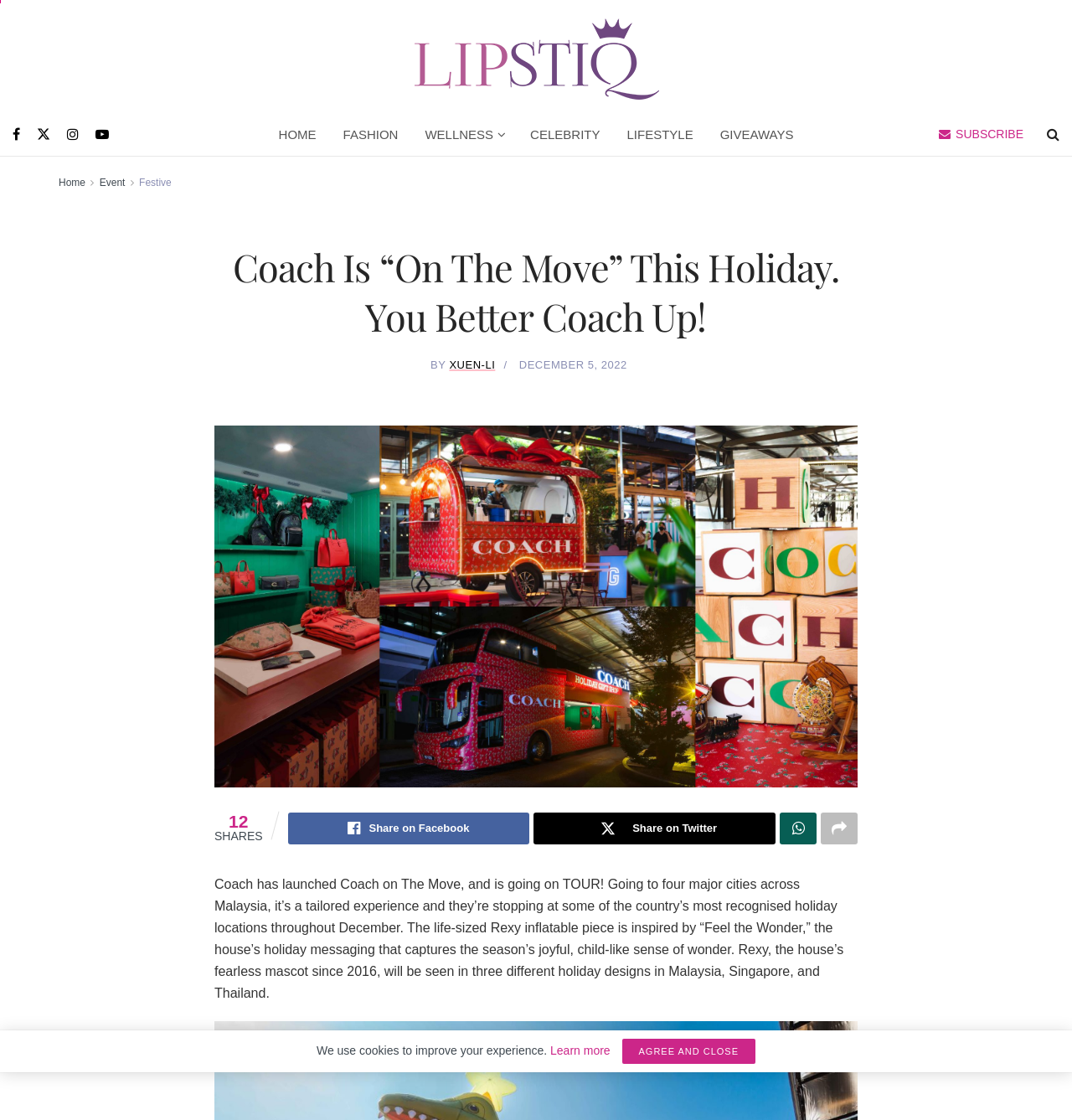Determine the bounding box coordinates for the region that must be clicked to execute the following instruction: "Read the article by XUEN-LI".

[0.419, 0.32, 0.462, 0.332]